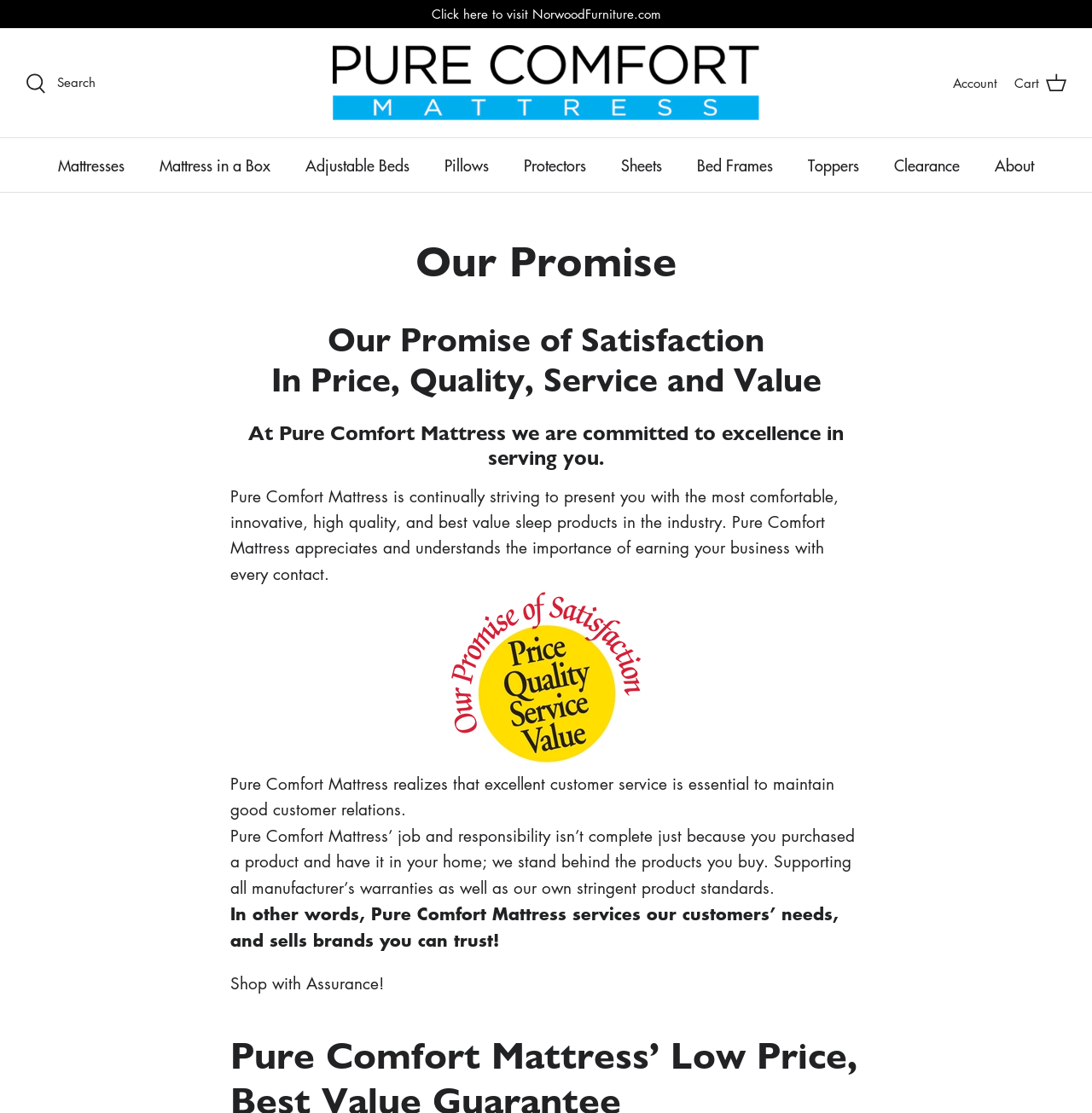Provide the bounding box coordinates of the section that needs to be clicked to accomplish the following instruction: "Click on the 'Pure Comfort' link."

[0.305, 0.041, 0.695, 0.108]